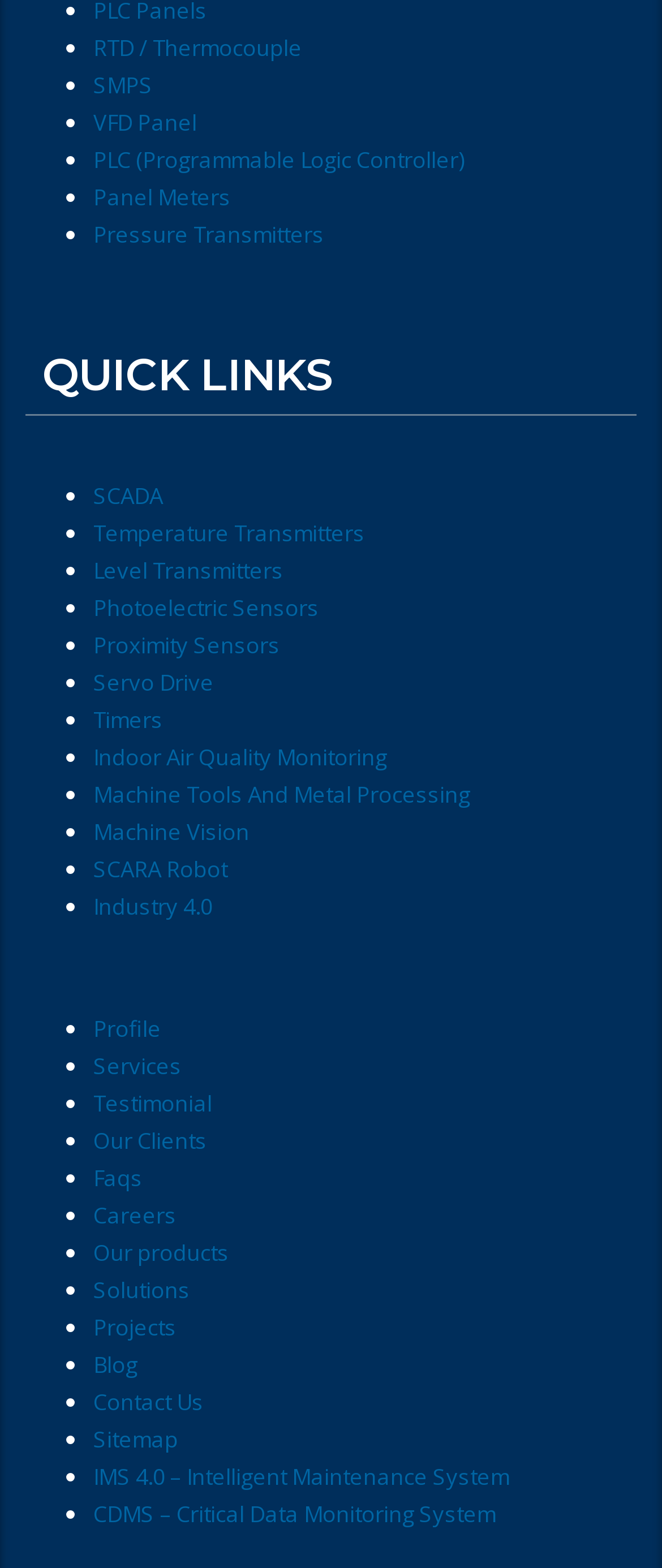Please give a succinct answer using a single word or phrase:
How many links are under QUICK LINKS?

35